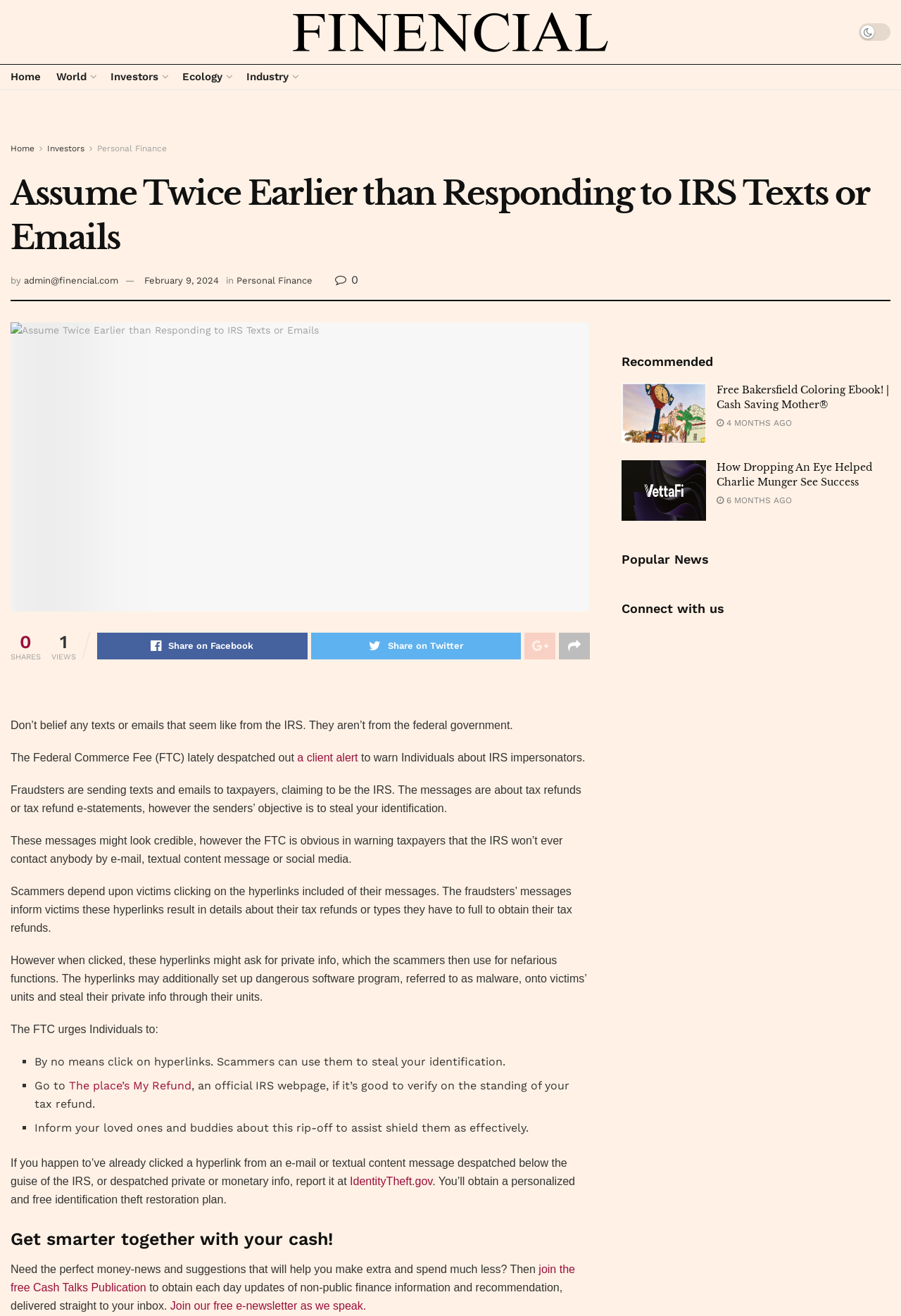Determine the main heading of the webpage and generate its text.

Assume Twice Earlier than Responding to IRS Texts or Emails